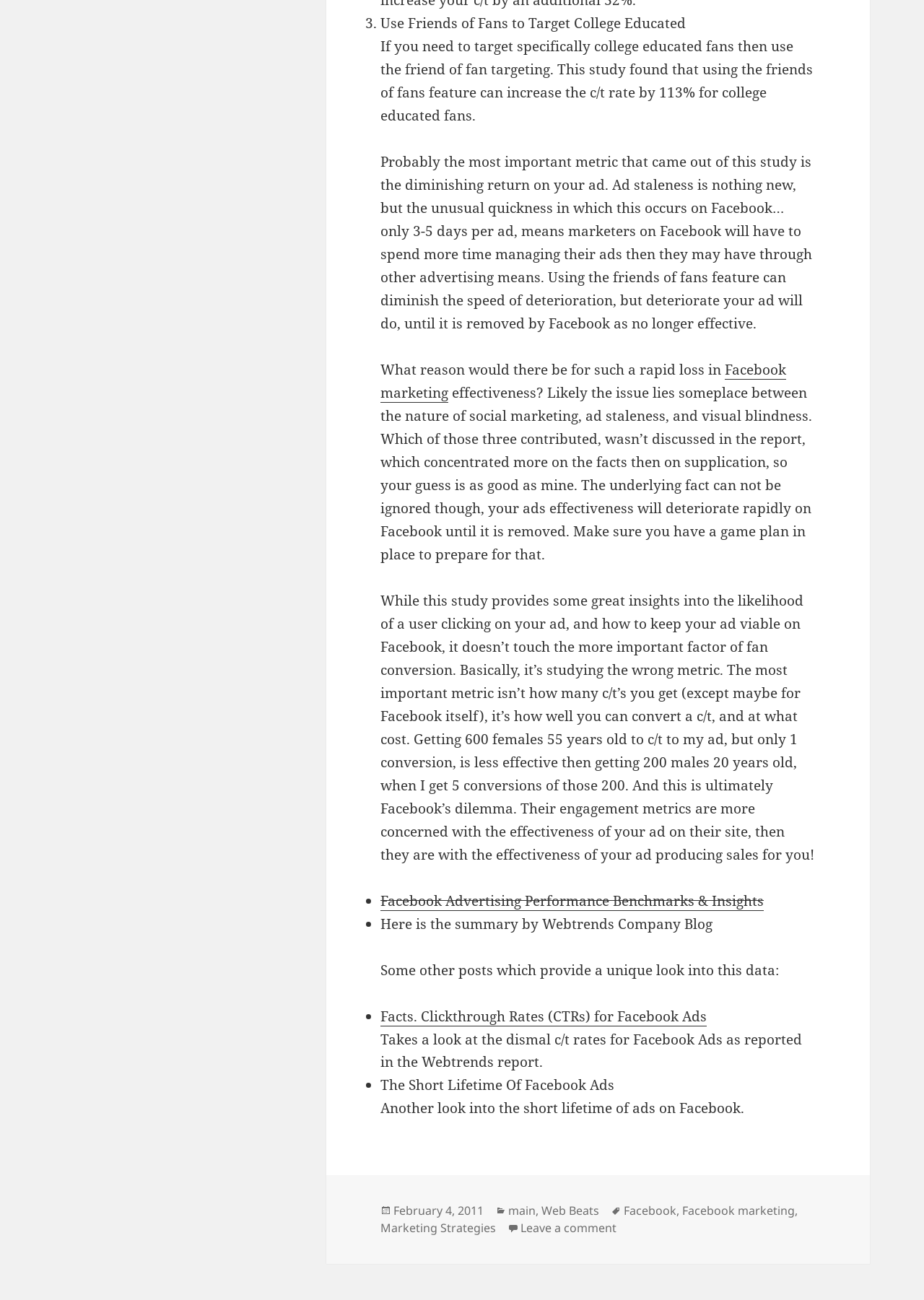Identify the bounding box coordinates of the element to click to follow this instruction: 'Check out 'Facts. Clickthrough Rates (CTRs) for Facebook Ads''. Ensure the coordinates are four float values between 0 and 1, provided as [left, top, right, bottom].

[0.412, 0.774, 0.765, 0.789]